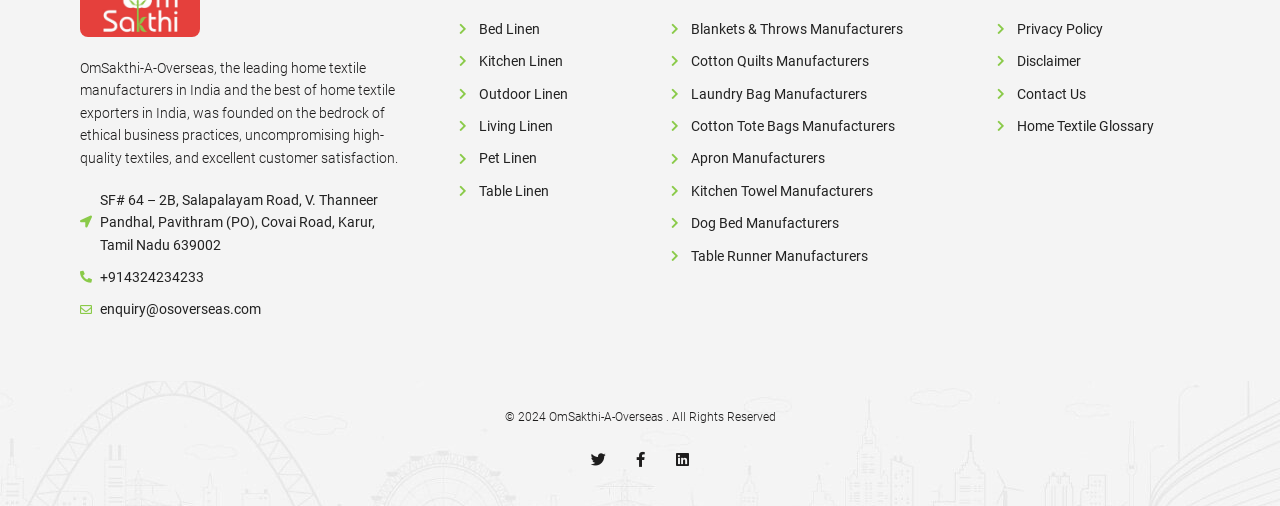What is the company's contact number?
Please provide an in-depth and detailed response to the question.

The contact number is provided as a link element, which is located below the company's address.